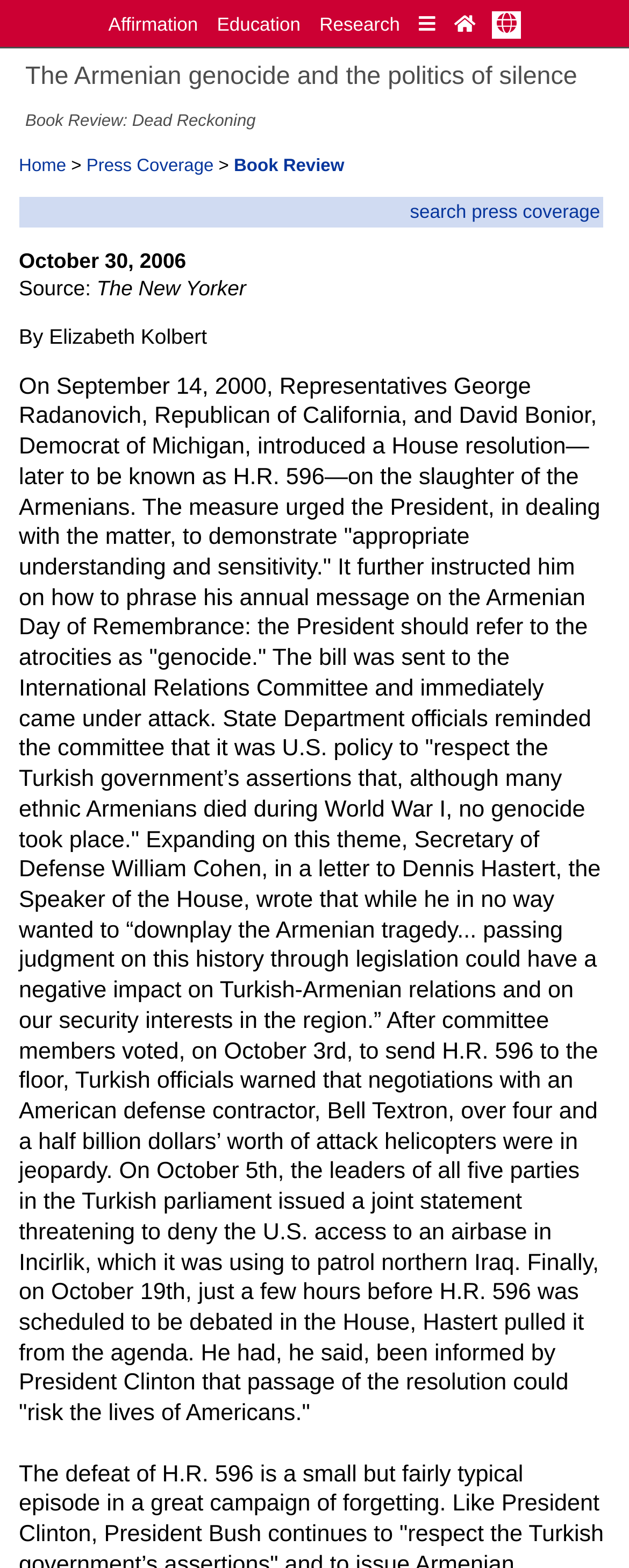Who is the author of the article?
Answer the question with a thorough and detailed explanation.

I found the answer by looking at the StaticText element 'By Elizabeth Kolbert' which suggests that the author of the article is Elizabeth Kolbert.